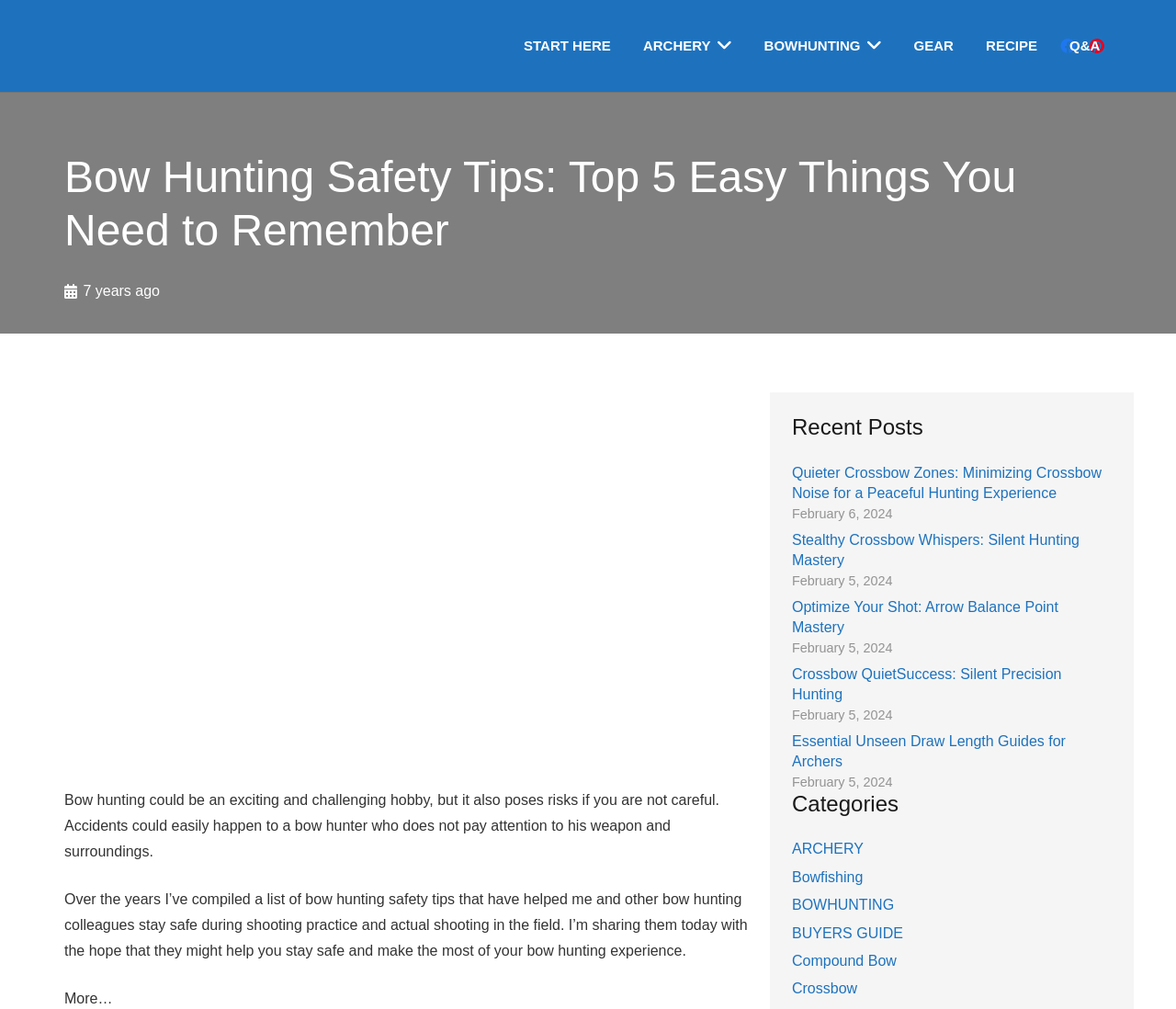What type of content is available in the 'Recent Posts' section?
From the image, provide a succinct answer in one word or a short phrase.

Links to articles